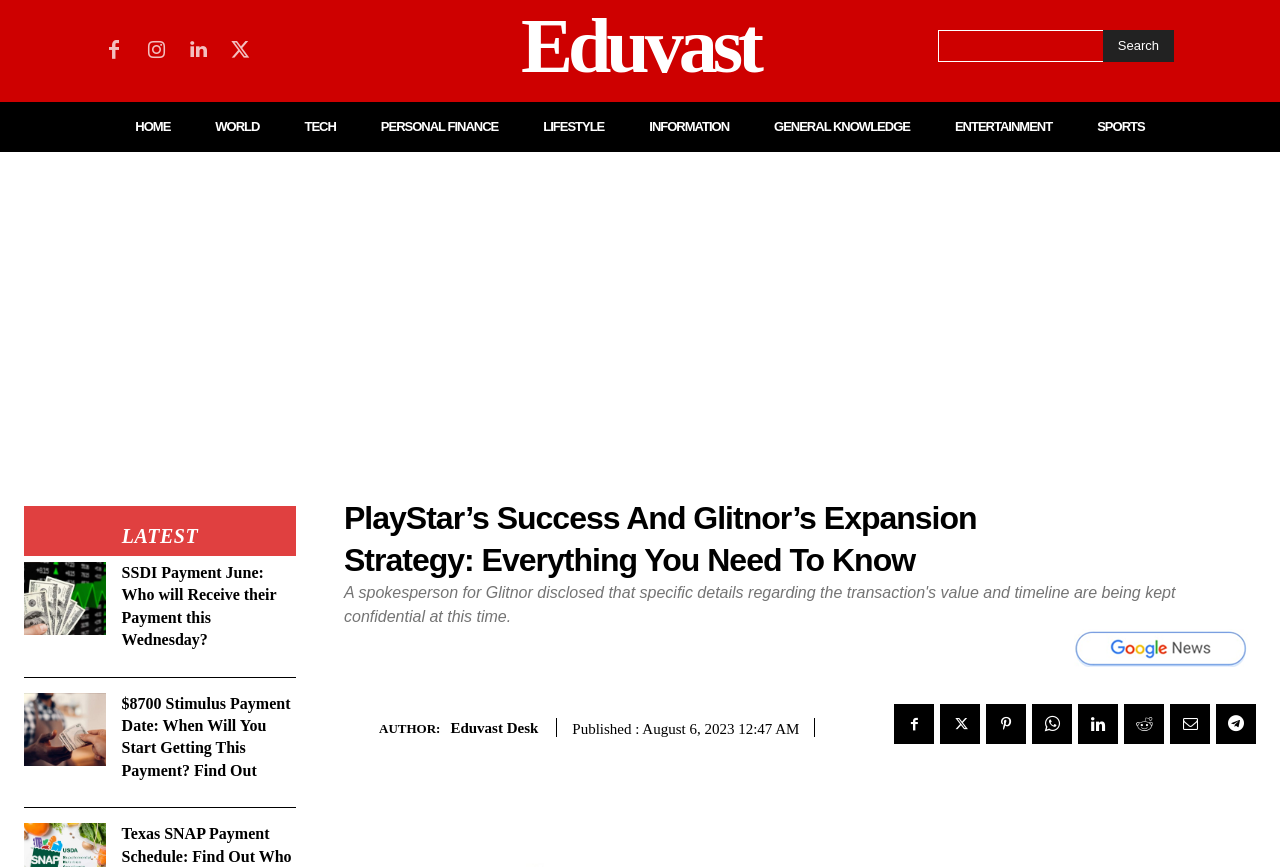Determine the bounding box for the described HTML element: "aria-label="Advertisement" name="aswift_1" title="Advertisement"". Ensure the coordinates are four float numbers between 0 and 1 in the format [left, top, right, bottom].

[0.083, 0.187, 0.917, 0.51]